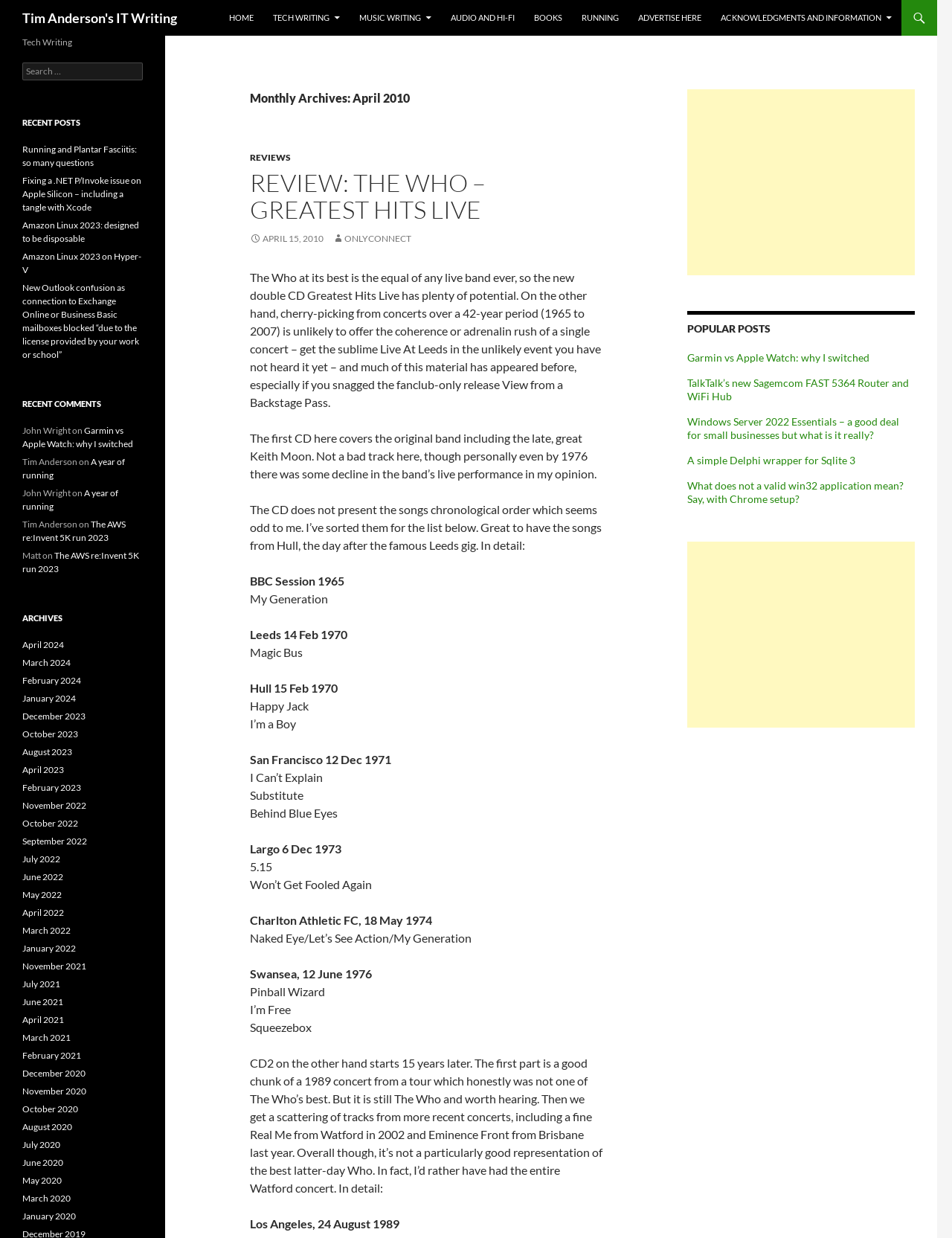Please specify the bounding box coordinates of the element that should be clicked to execute the given instruction: 'Search for something'. Ensure the coordinates are four float numbers between 0 and 1, expressed as [left, top, right, bottom].

[0.023, 0.05, 0.15, 0.065]